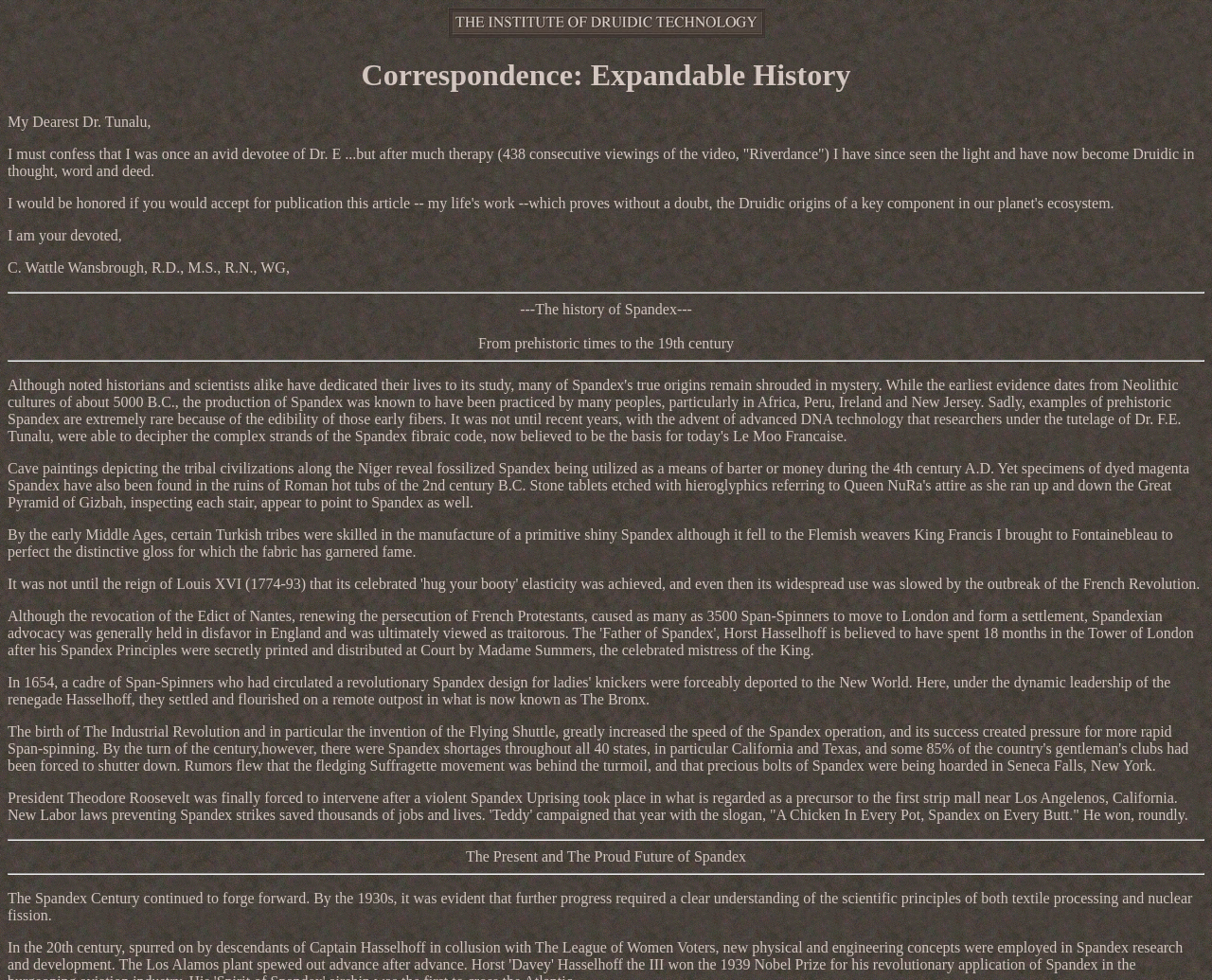Respond to the following question using a concise word or phrase: 
Who wrote the correspondence?

C. Wattle Wansbrough